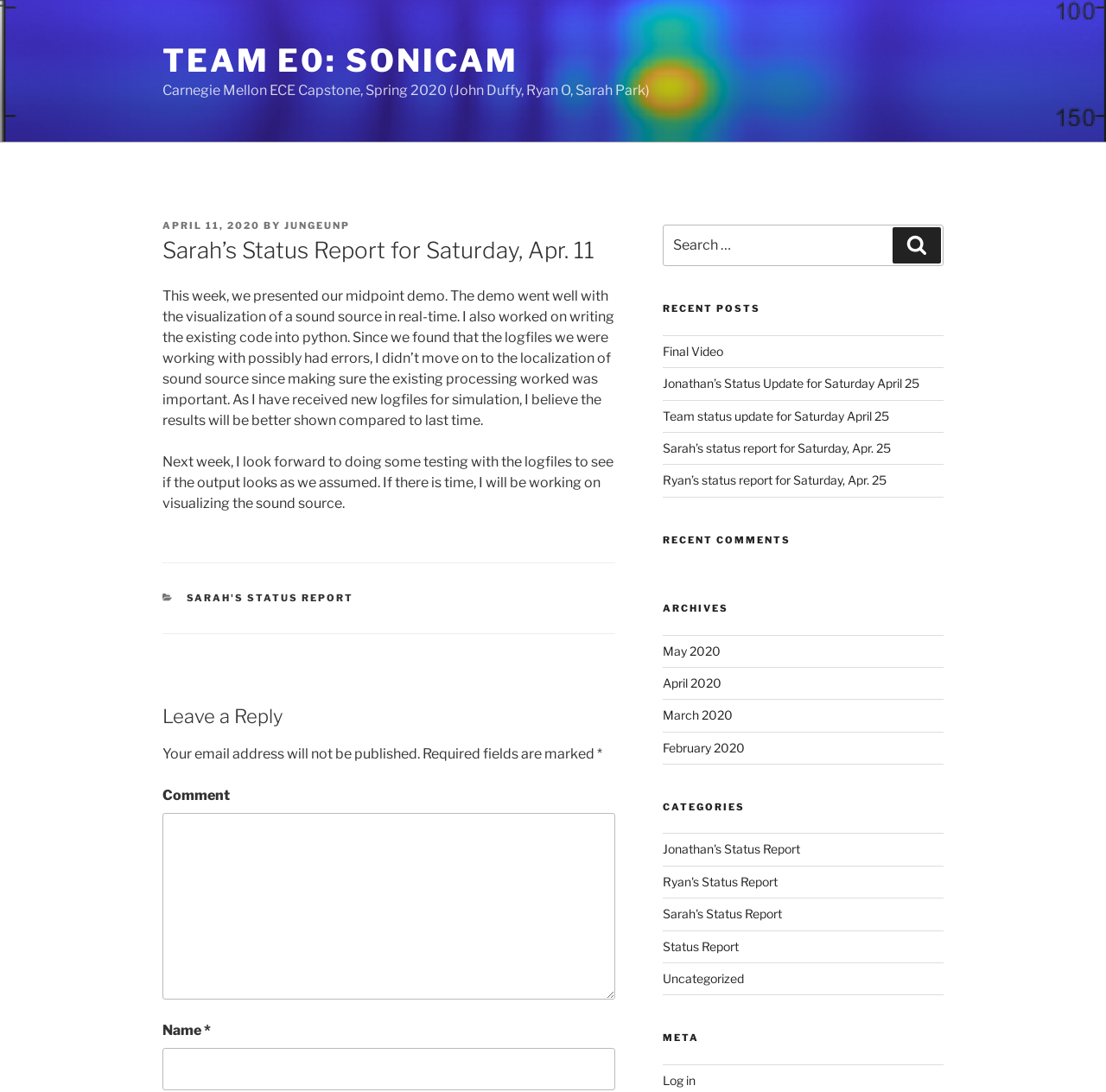Please identify the bounding box coordinates of the clickable region that I should interact with to perform the following instruction: "Leave a reply". The coordinates should be expressed as four float numbers between 0 and 1, i.e., [left, top, right, bottom].

[0.147, 0.644, 0.556, 0.668]